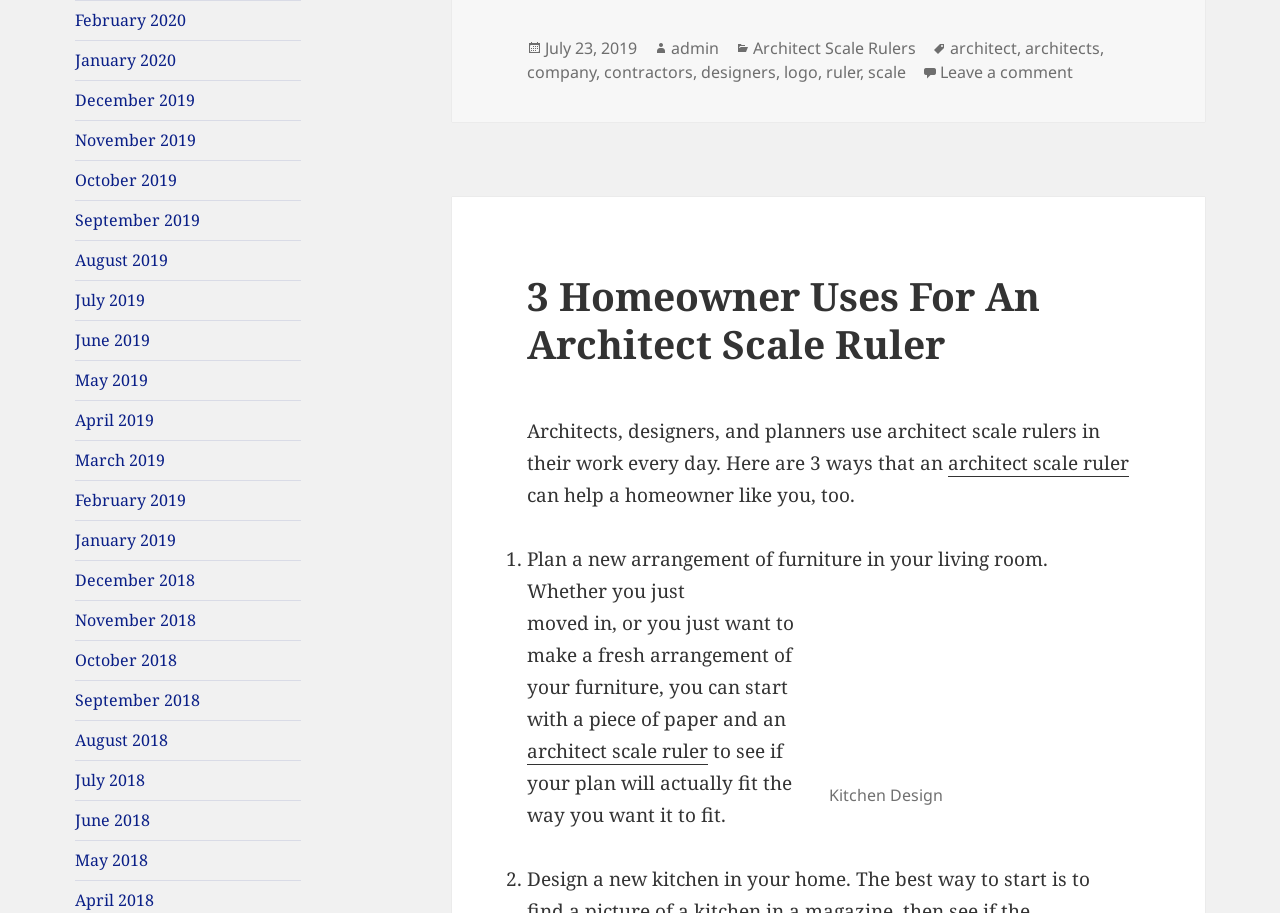What is the image caption below the image? Using the information from the screenshot, answer with a single word or phrase.

Kitchen Design